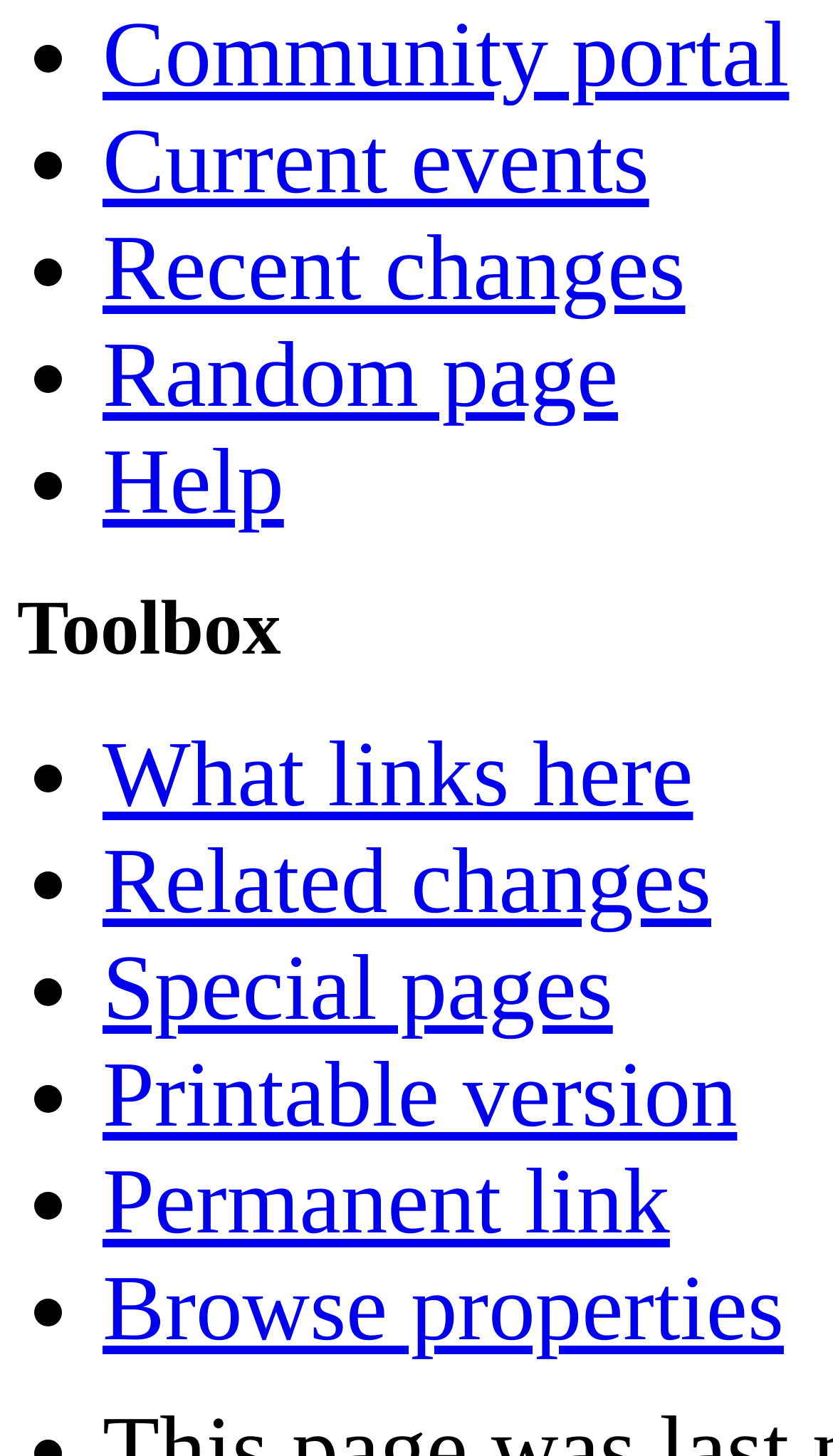Look at the image and answer the question in detail:
What is the first link on the webpage?

The first link on the webpage is 'Community portal' which is located at the top left corner of the webpage, indicated by the list marker '•' and has a bounding box of [0.123, 0.003, 0.947, 0.074].